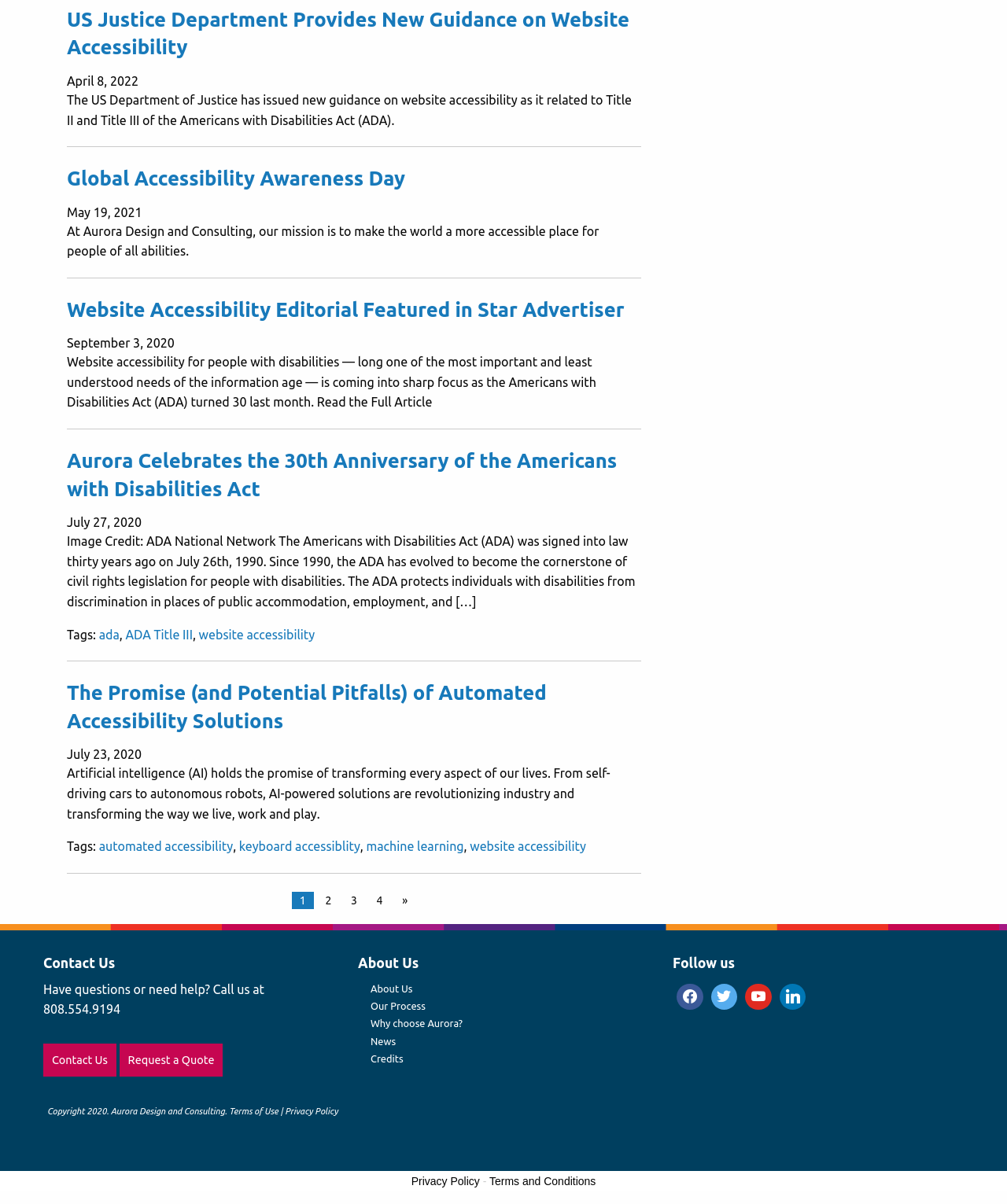Provide the bounding box coordinates for the UI element that is described as: "machine learning".

[0.364, 0.697, 0.461, 0.709]